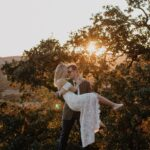Kindly respond to the following question with a single word or a brief phrase: 
What is the background of the image?

lush greenery